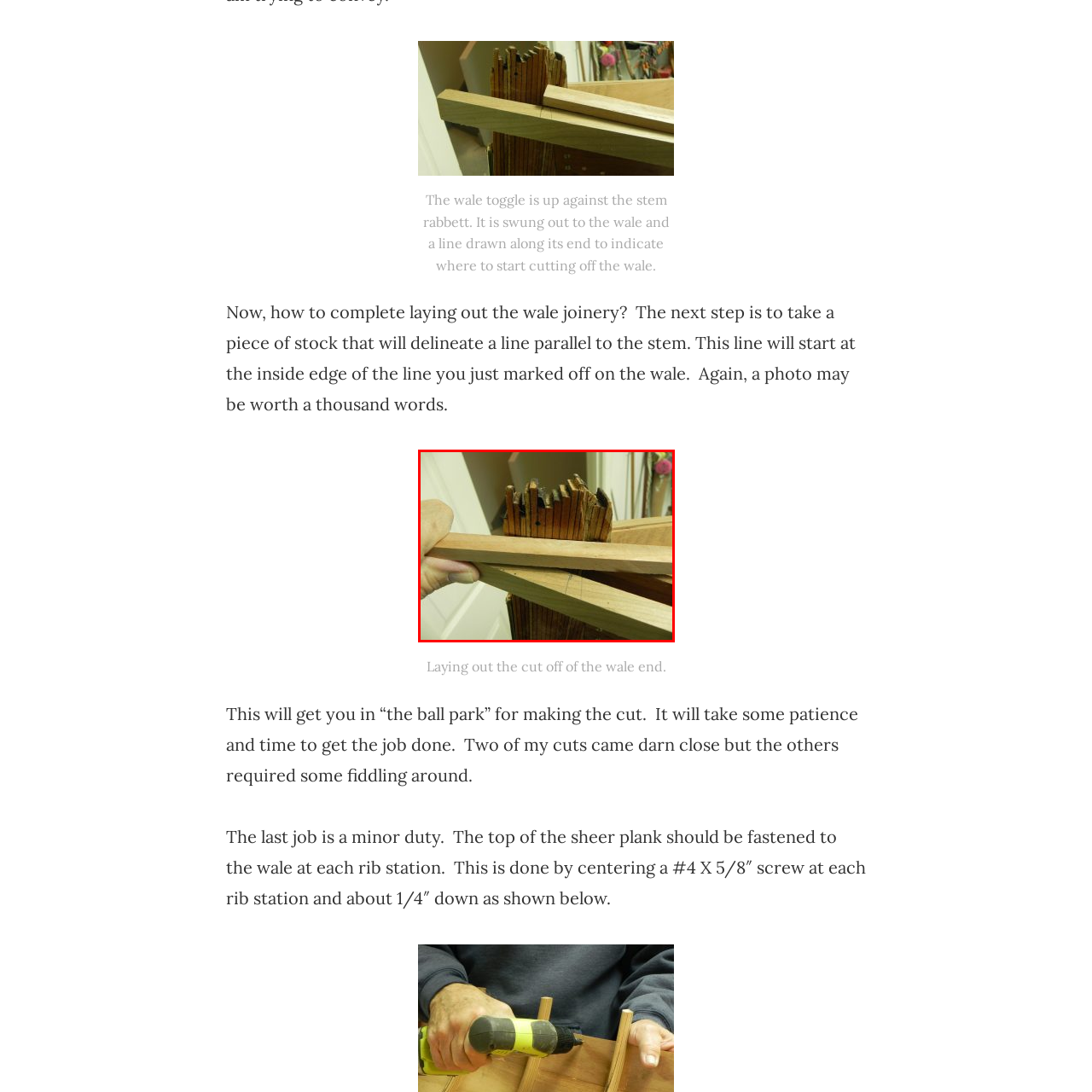Generate a detailed caption for the content inside the red bounding box.

The image depicts a hand holding a wooden piece positioned against a structured wooden frame, which features several vertical slats or toggles. This setup illustrates the process of laying out the cut-off of the wale end in woodworking, specifically related to boat construction or similar carpentry tasks. The image captures a detailed moment where the wale toggle is aligned with the stem, highlighting the precision required for marking cuts that will be executed along the wale. The context indicates that this step is crucial for ensuring the correct angles and measurements as part of the joinery technique being employed. This visual representation serves as an aid to better understand the craftsmanship involved in achieving a well-fitted wale, emphasizing the meticulous nature of the work needed to achieve a successful outcome.